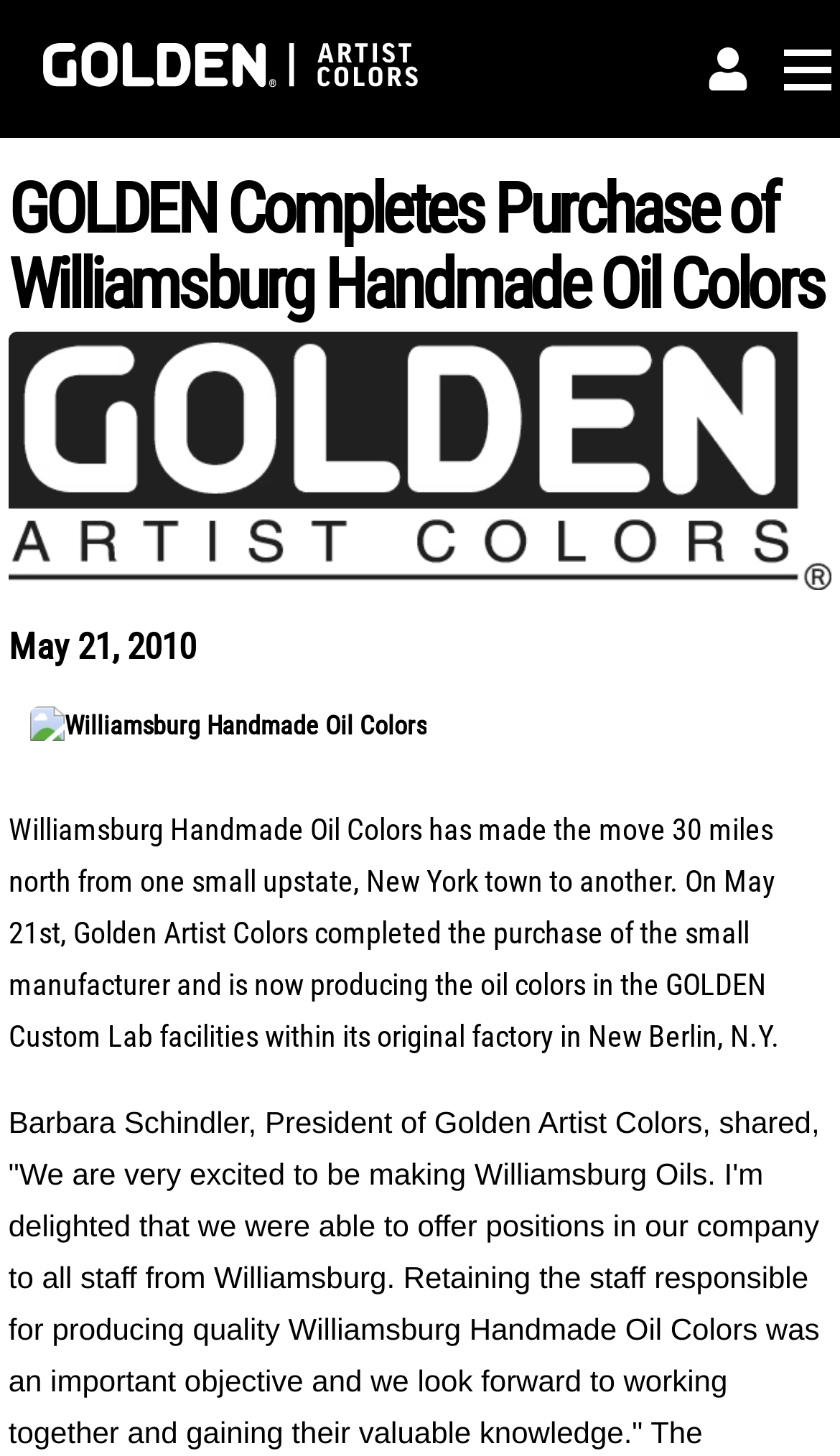What is the company that completed the purchase of Williamsburg Handmade Oil Colors?
Refer to the screenshot and respond with a concise word or phrase.

Golden Artist Colors